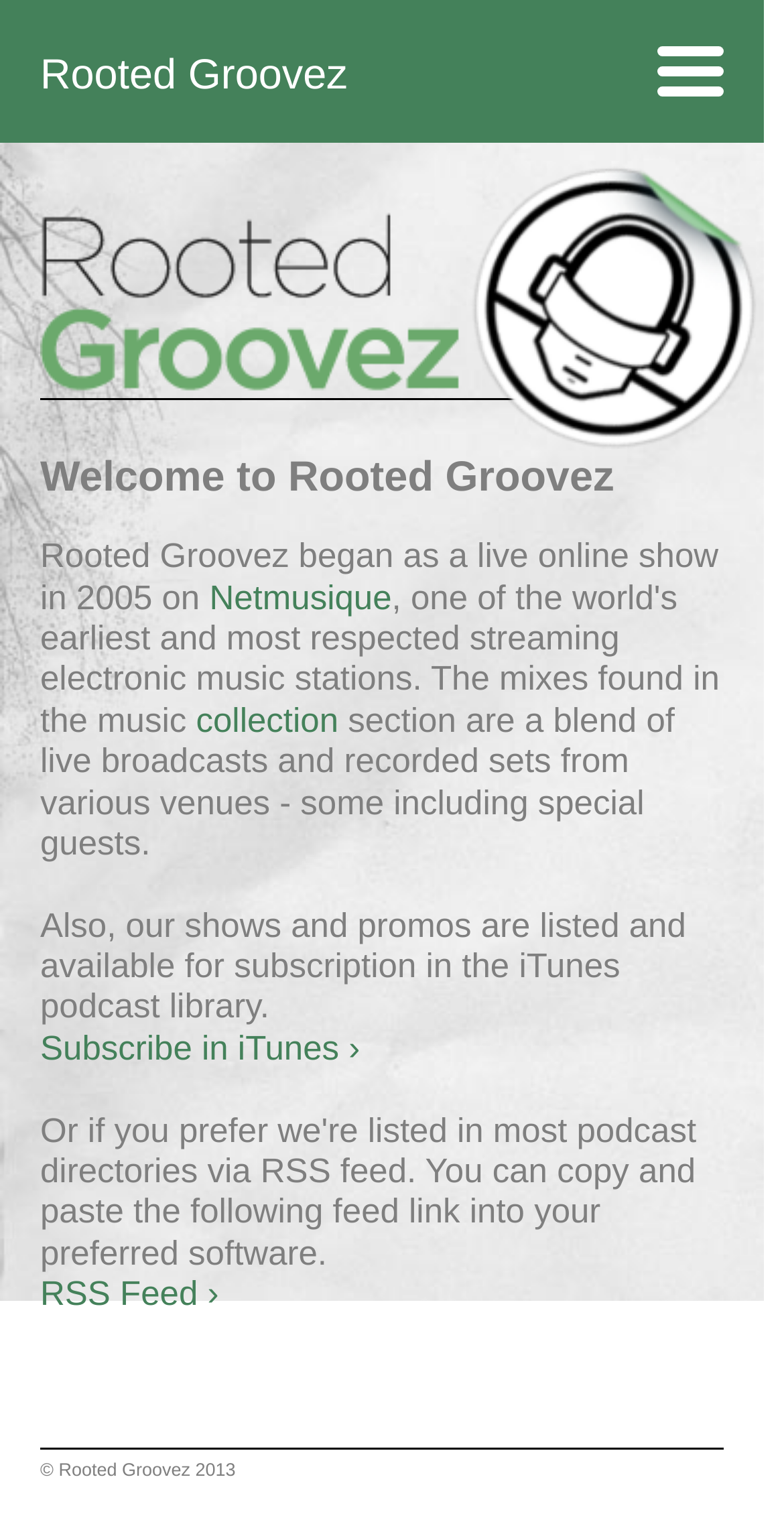Look at the image and give a detailed response to the following question: Where can users subscribe to the podcast?

The static text 'Also, our shows and promos are listed and available for subscription in the iTunes podcast library.' indicates that users can subscribe to the podcast in iTunes, and the link 'Subscribe in iTunes ›' provides a direct way to do so.